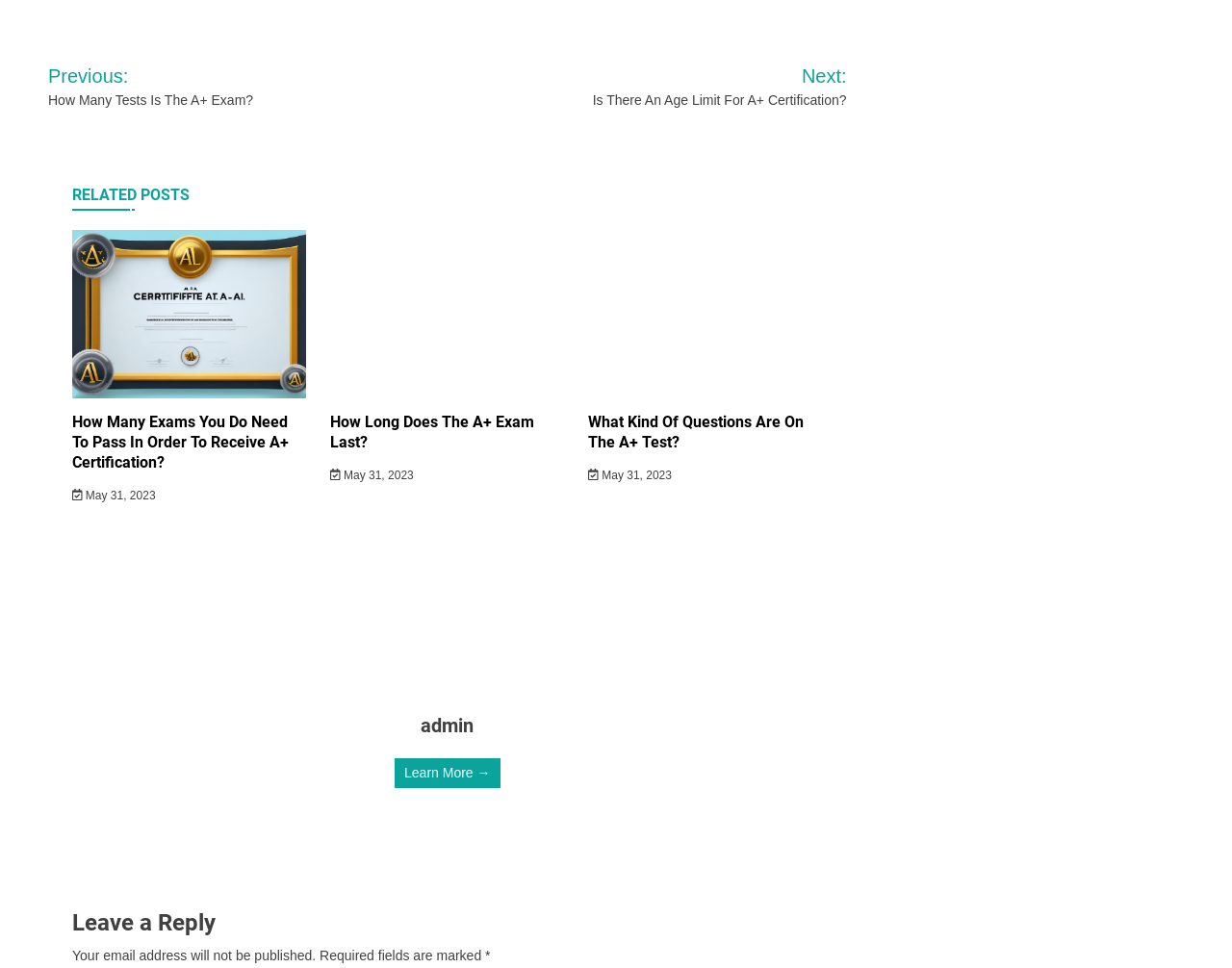What is the purpose of the 'Leave a Reply' section?
Using the picture, provide a one-word or short phrase answer.

To comment on the post